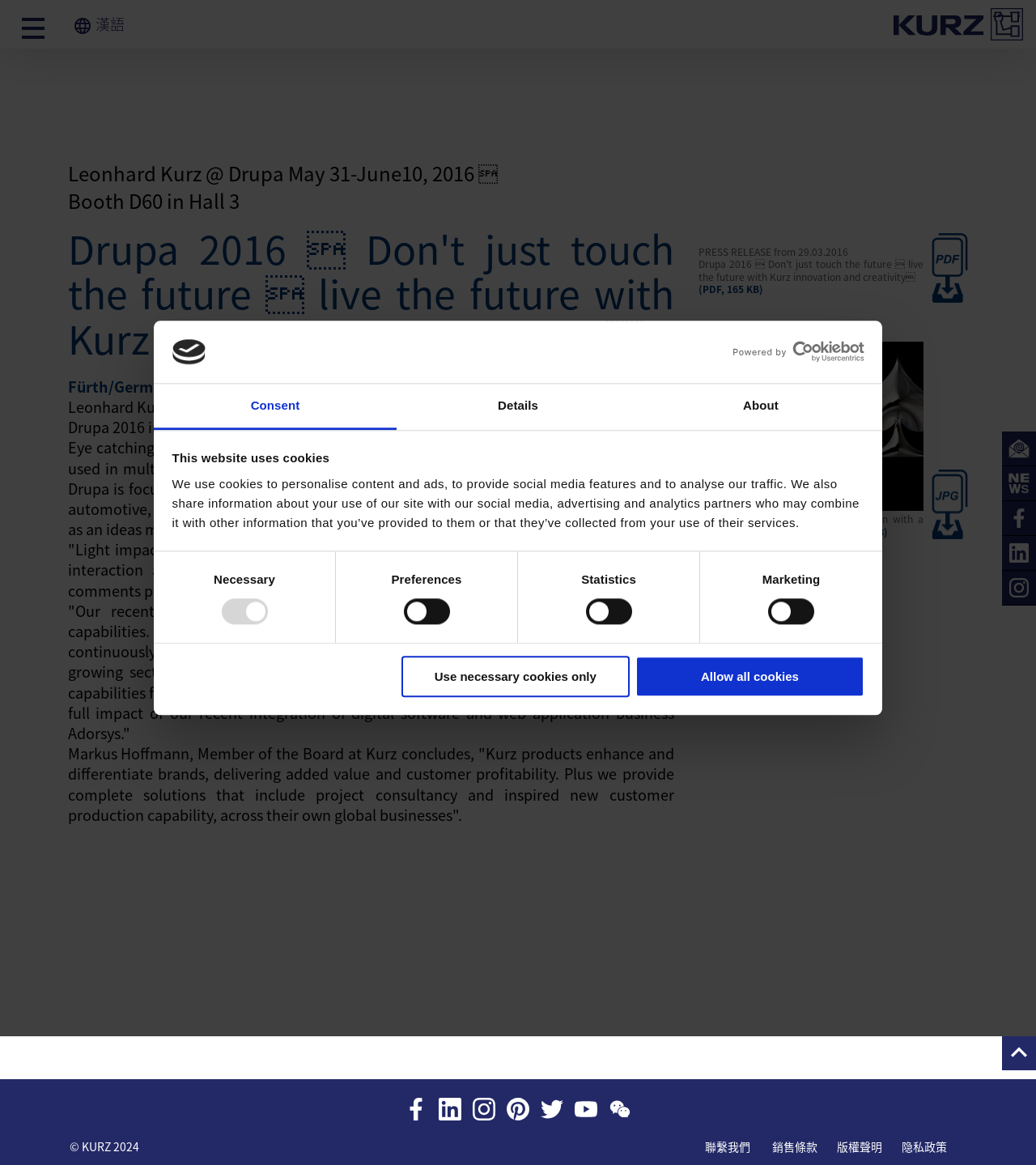What is the theme of the webpage?
Based on the screenshot, answer the question with a single word or phrase.

Hot stamping and coating technology